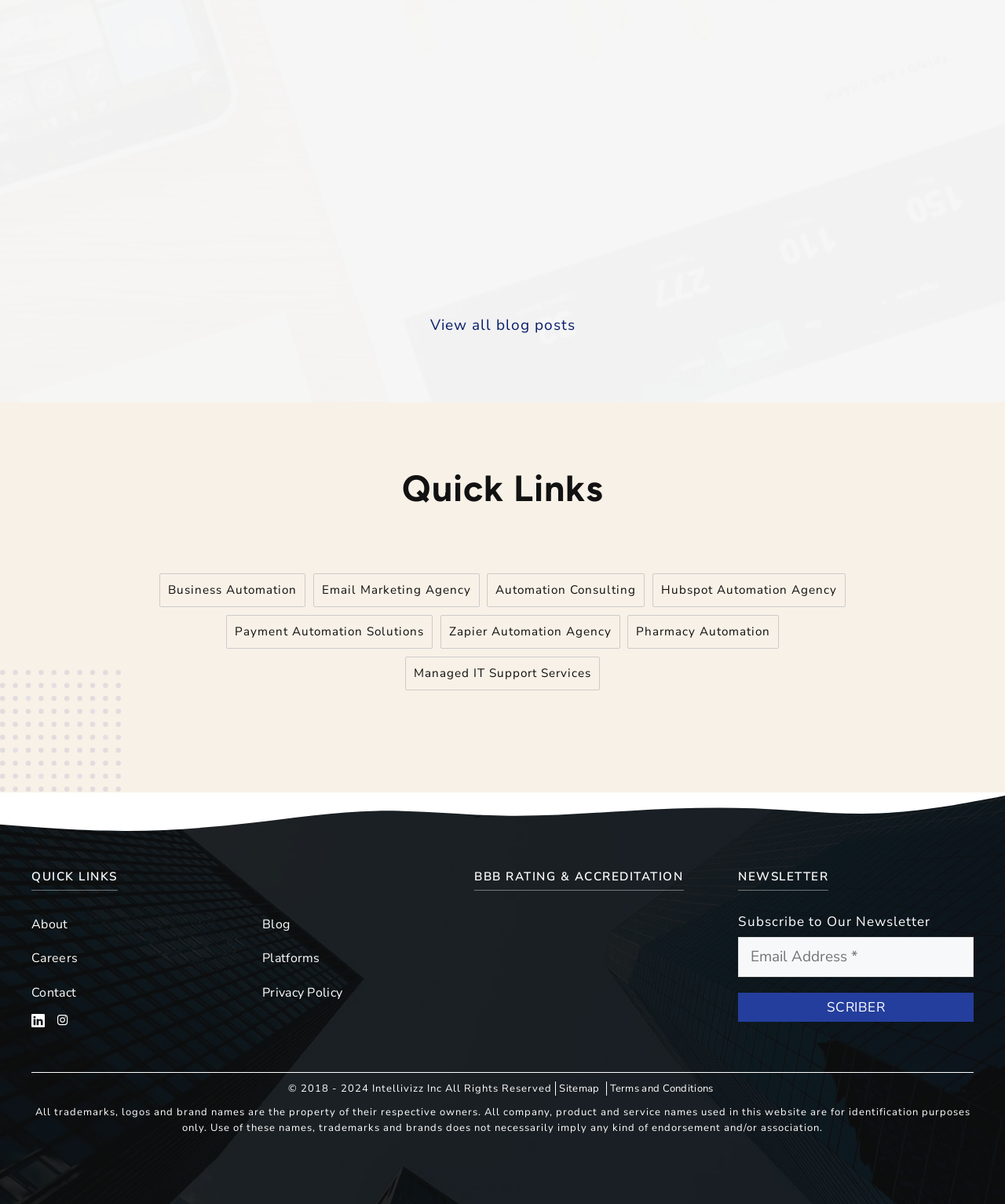Provide your answer in a single word or phrase: 
What is the company name?

Intellivizz Inc